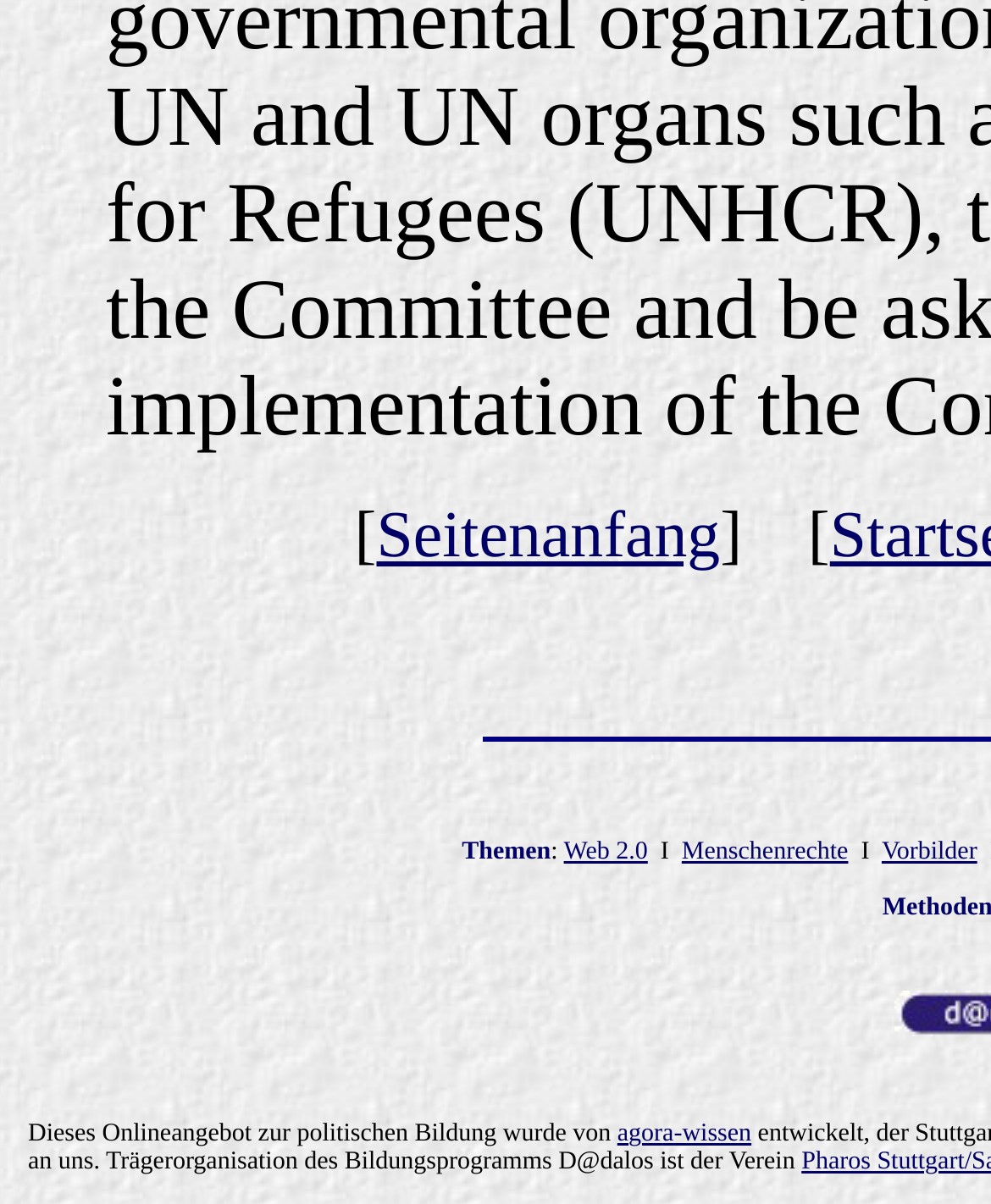Please respond to the question with a concise word or phrase:
How many links are there under the 'Vorbilder' theme?

1